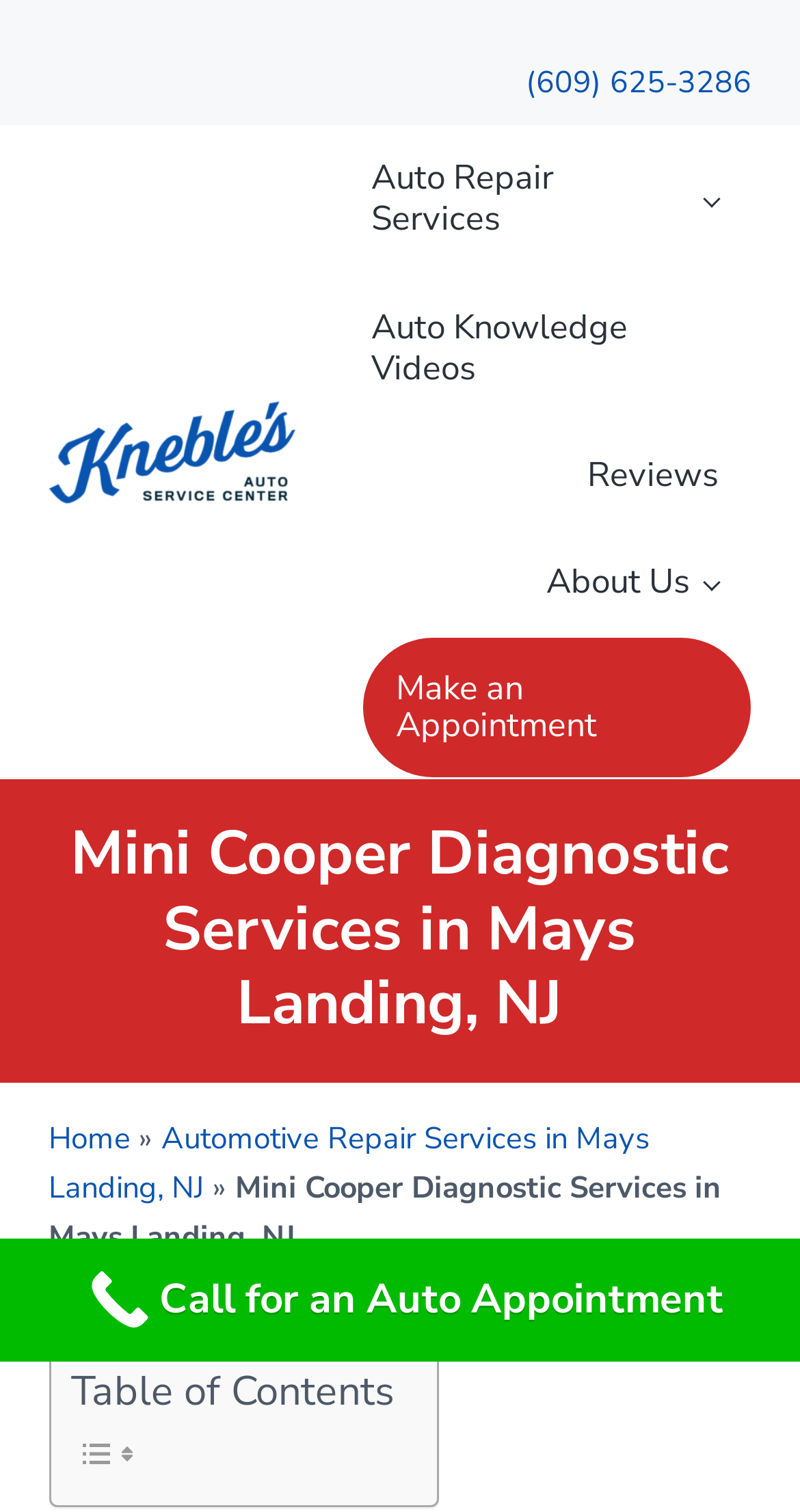What type of diagnostic services are offered for Mini Cooper?
Offer a detailed and full explanation in response to the question.

I found the type of diagnostic services offered for Mini Cooper by looking at the heading element with the text 'Mini Cooper Diagnostic Services in Mays Landing, NJ' located in the middle of the page.